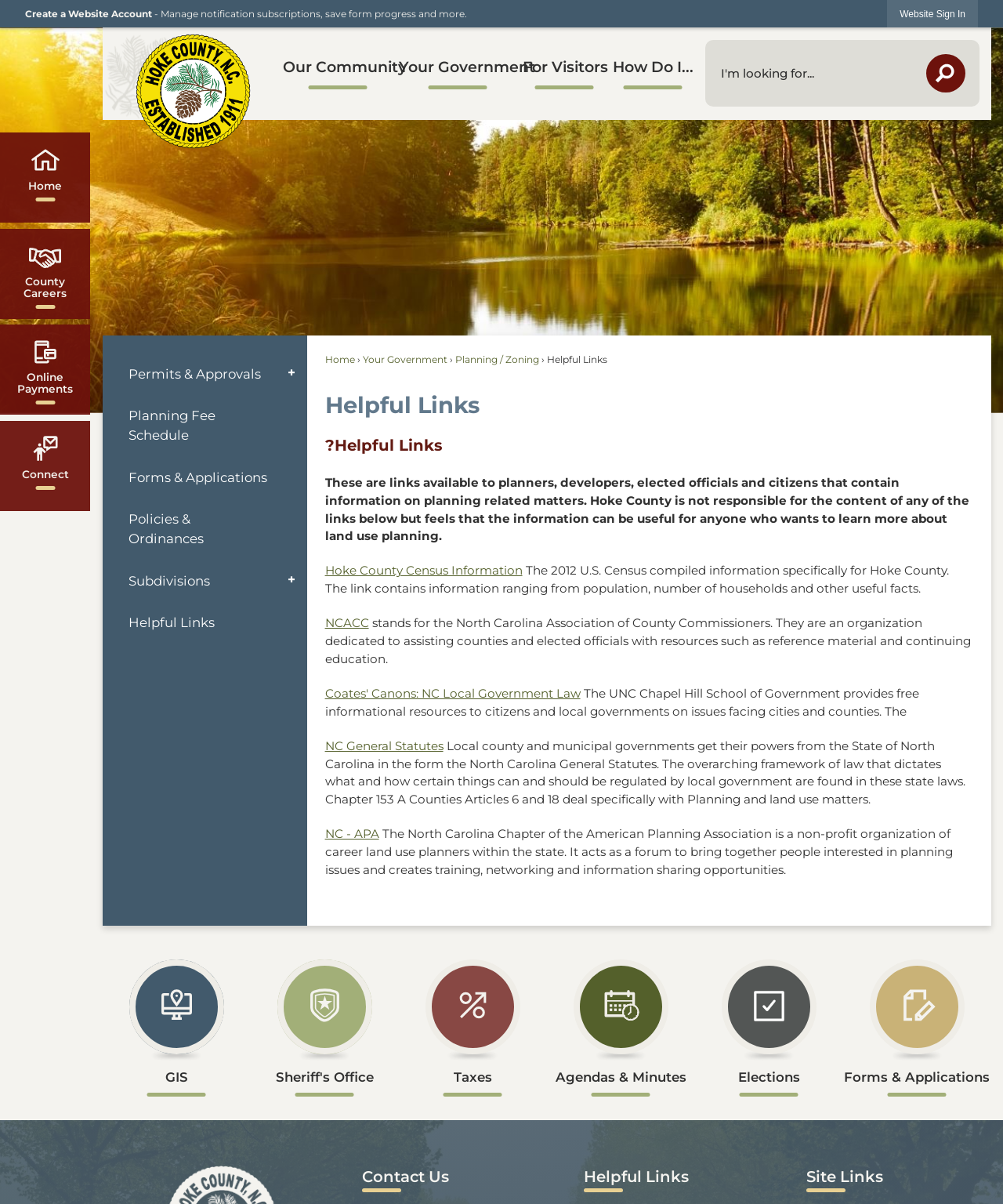Given the webpage screenshot, identify the bounding box of the UI element that matches this description: "parent_node: E-mail name="contact[email]" placeholder="E-mail"".

None